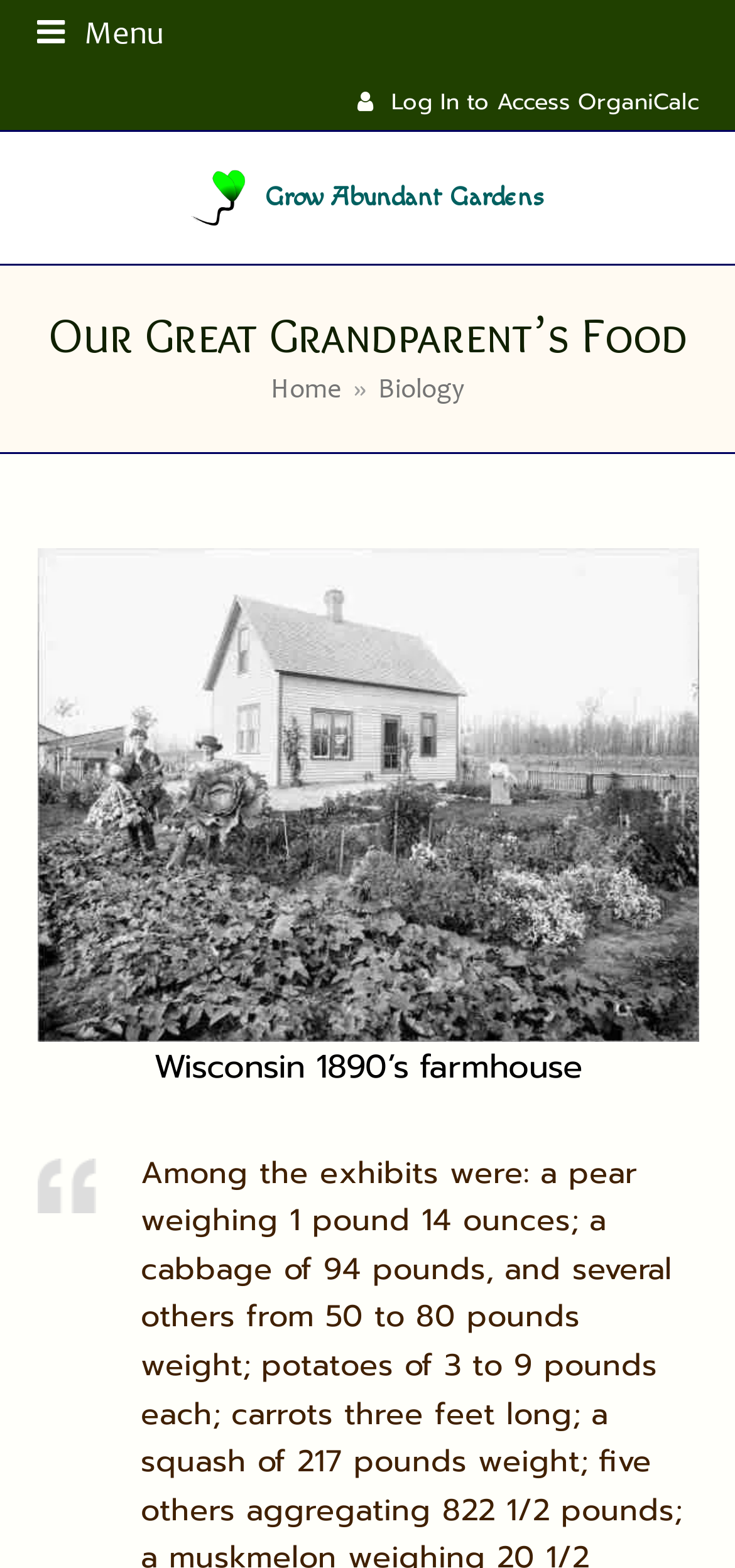Generate a thorough description of the webpage.

The webpage is about "Our Great Grandparent's Food - Grow Abundant Gardens", which provides soil test recommendations for organic farmers and gardeners. At the top left corner, there is a button to toggle the mobile menu, accompanied by the text "Menu". 

On the top right side, there is a link to "Log In to Access OrganiCalc". Below this, there is a layout table that spans across the page, containing a link to "Grow Abundant Gardens" on the left side. 

Above the layout table, there is a header section that takes up the full width of the page. It contains a heading that reads "Our Great Grandparent’s Food", followed by a navigation section that indicates the user's current location, with links to "Home" and "Biology" separated by a "»" symbol.

Below the header section, there is a large figure that occupies most of the page's width, accompanied by a caption that reads "Wisconsin 1890’s farmhouse".